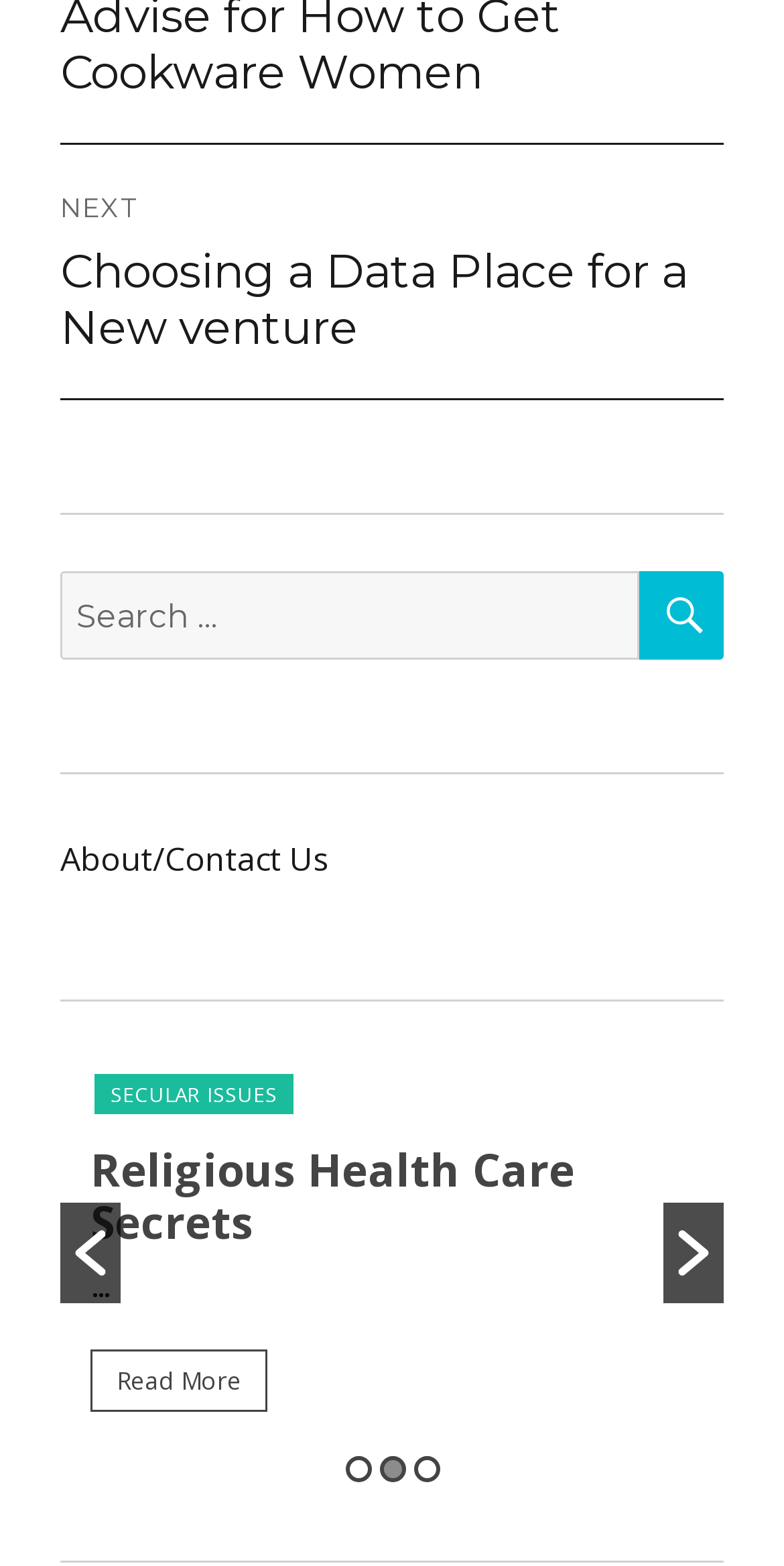Using the element description Secular Issues, predict the bounding box coordinates for the UI element. Provide the coordinates in (top-left x, top-left y, bottom-right x, bottom-right y) format with values ranging from 0 to 1.

[0.12, 0.686, 0.374, 0.711]